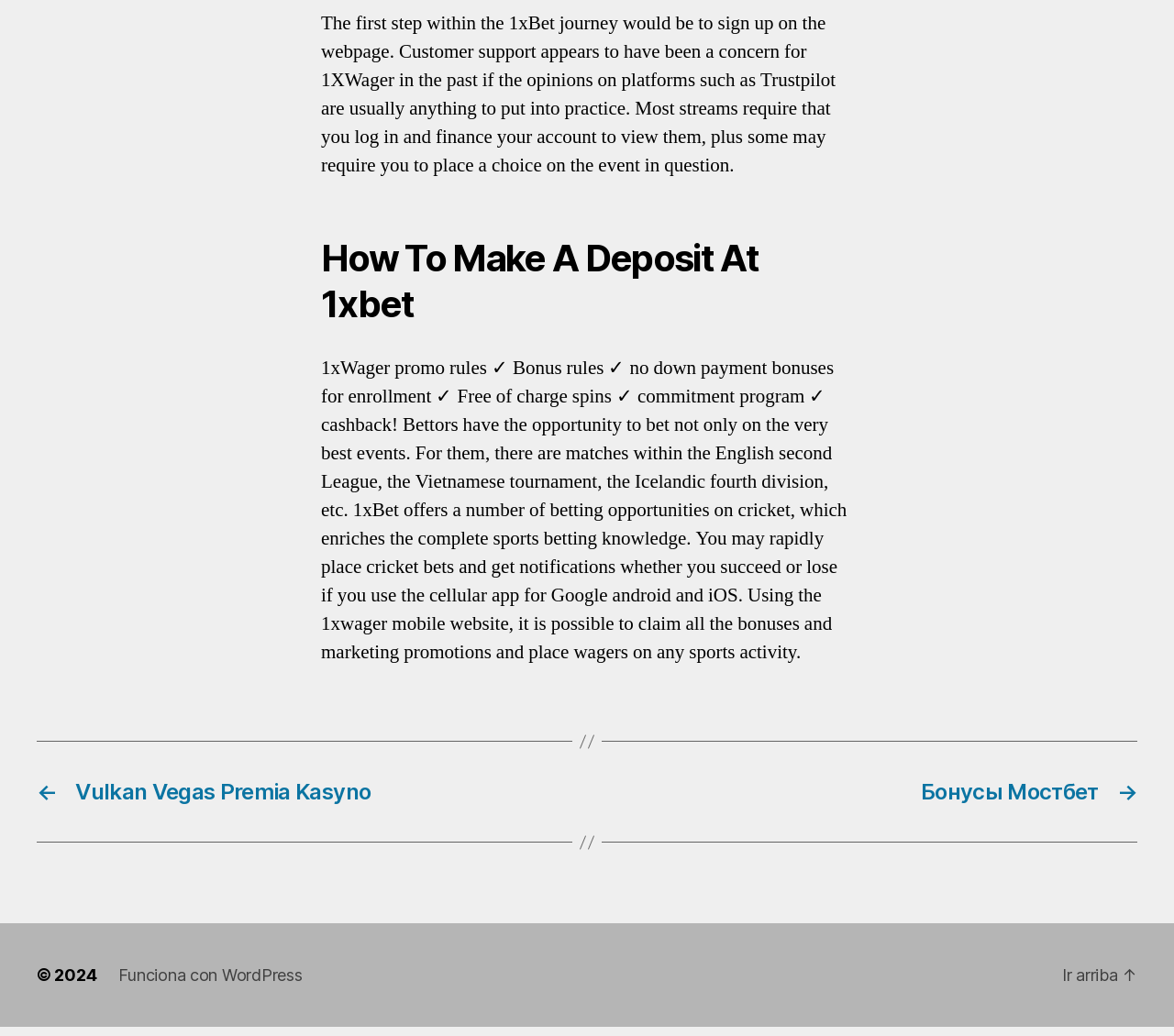Please reply to the following question using a single word or phrase: 
What type of sports can be bet on using 1xBet?

Cricket and others